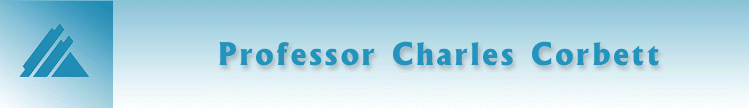Using the information shown in the image, answer the question with as much detail as possible: What is the color transition of the background?

The caption describes the background as transitioning in a subtle gradient from light blue to white, creating a modern and professional aesthetic that aligns with the academic and institutional branding of the UCLA Anderson School.